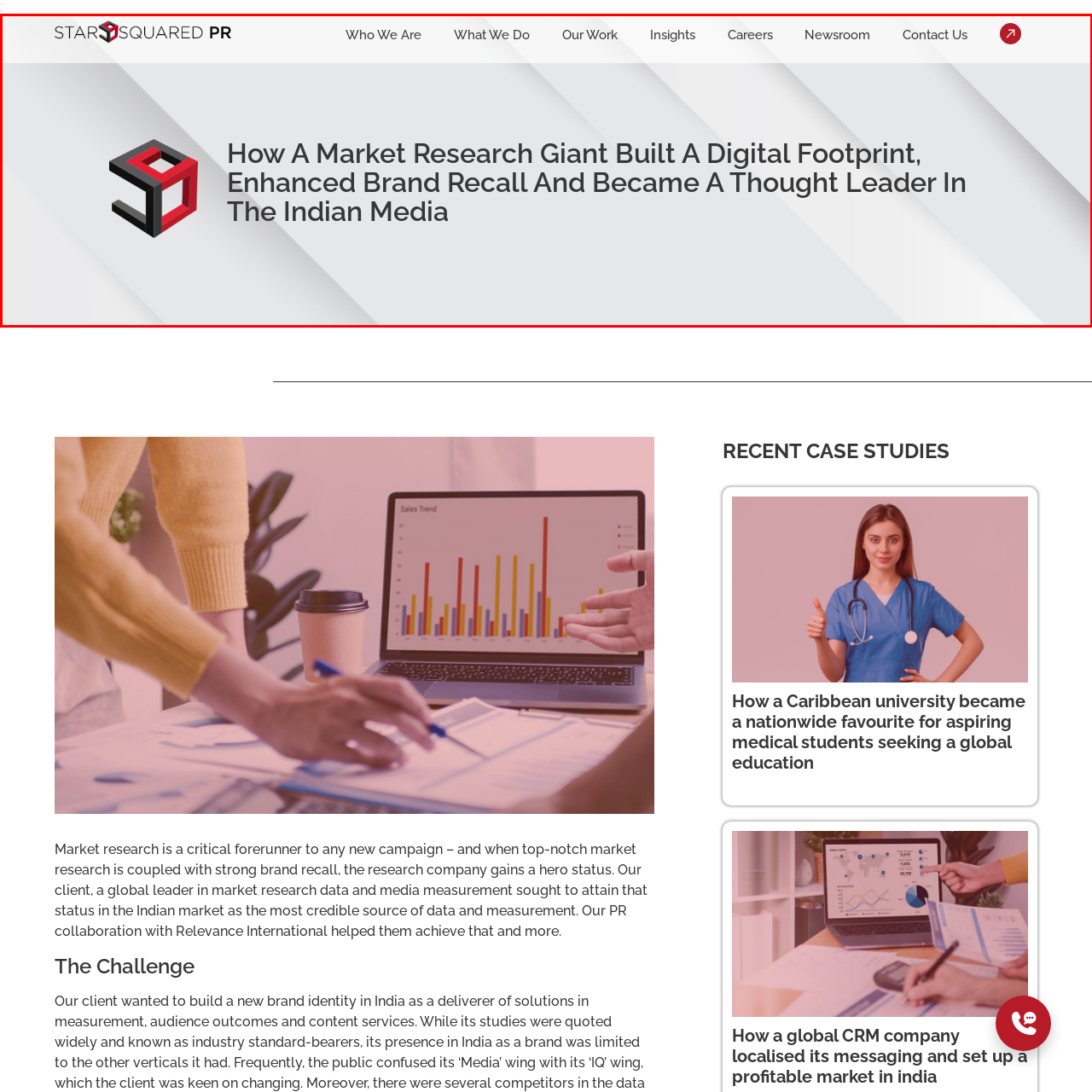What is the tone of the overall design?
Inspect the image indicated by the red outline and answer the question with a single word or short phrase.

Serious yet innovative